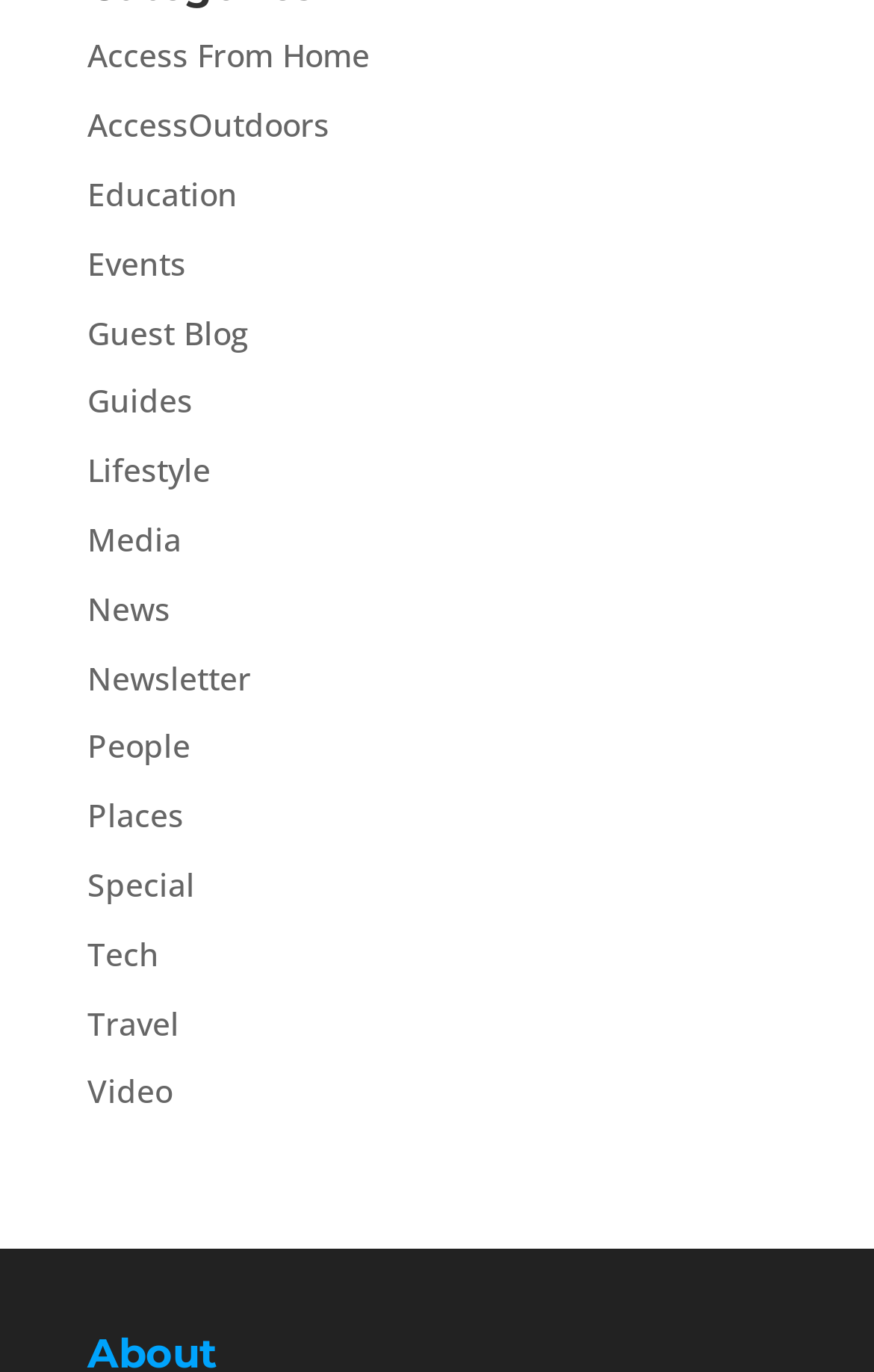Respond with a single word or phrase:
What is the link below 'Education'?

Events